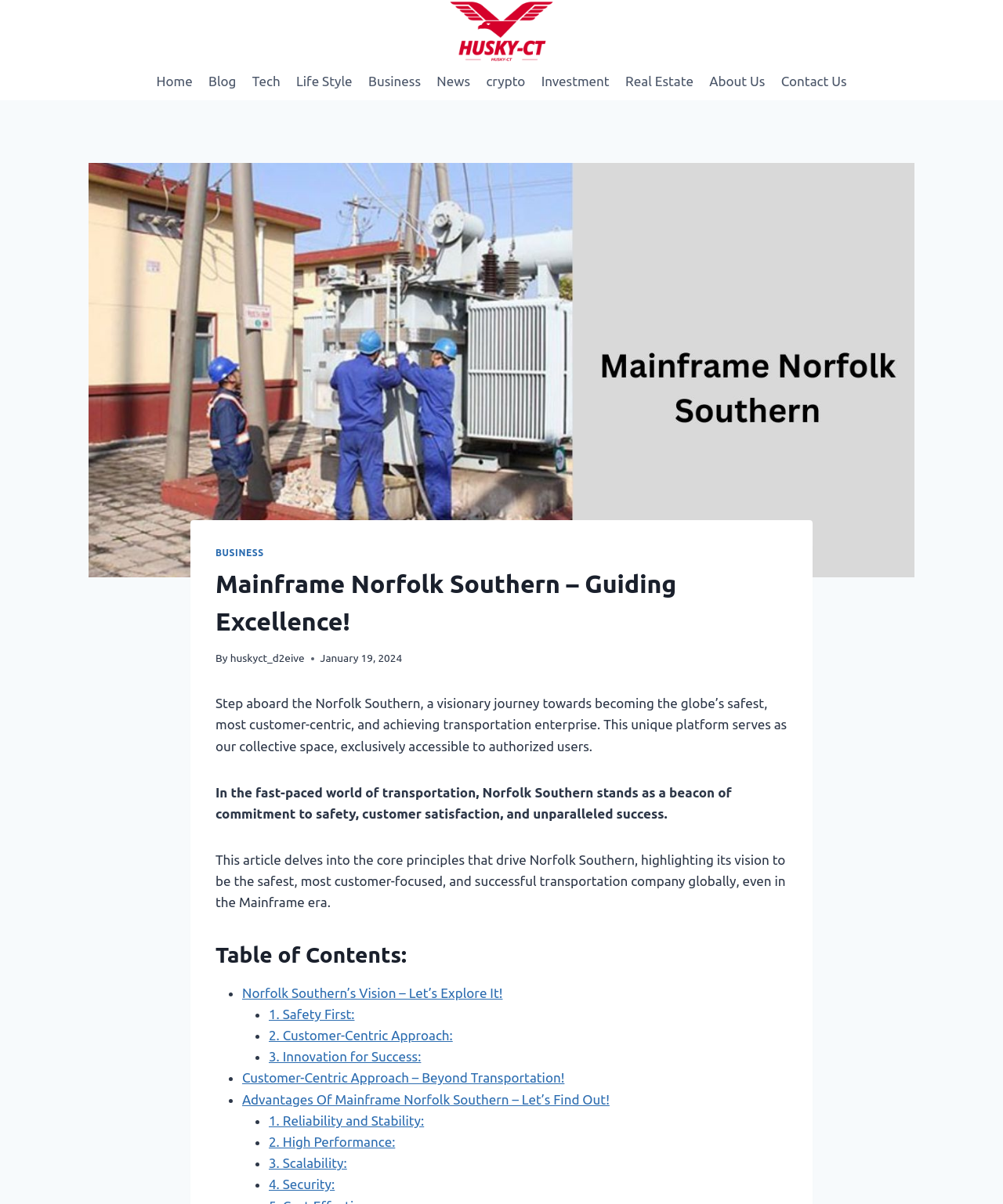What is the name of the company?
With the help of the image, please provide a detailed response to the question.

The name of the company can be found in the image element with the description 'Mainframe Norfolk Southern' and also in the heading element with the text 'Mainframe Norfolk Southern – Guiding Excellence!'.